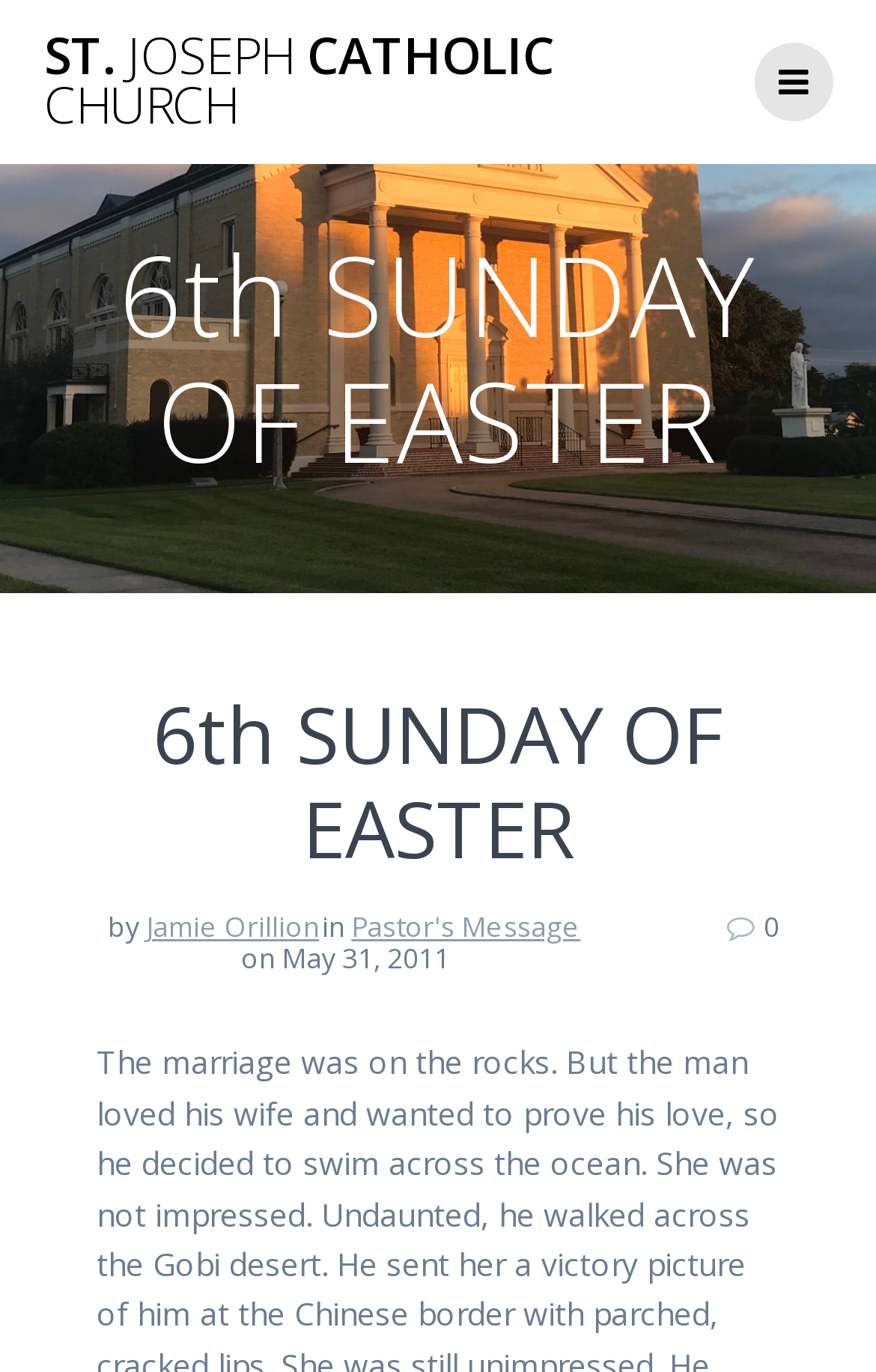Please provide a comprehensive response to the question based on the details in the image: What is the name of the church?

I found the answer by looking at the link element with the text 'ST. JOSEPH CATHOLIC CHURCH' at the top of the webpage, which suggests that it is the name of the church.